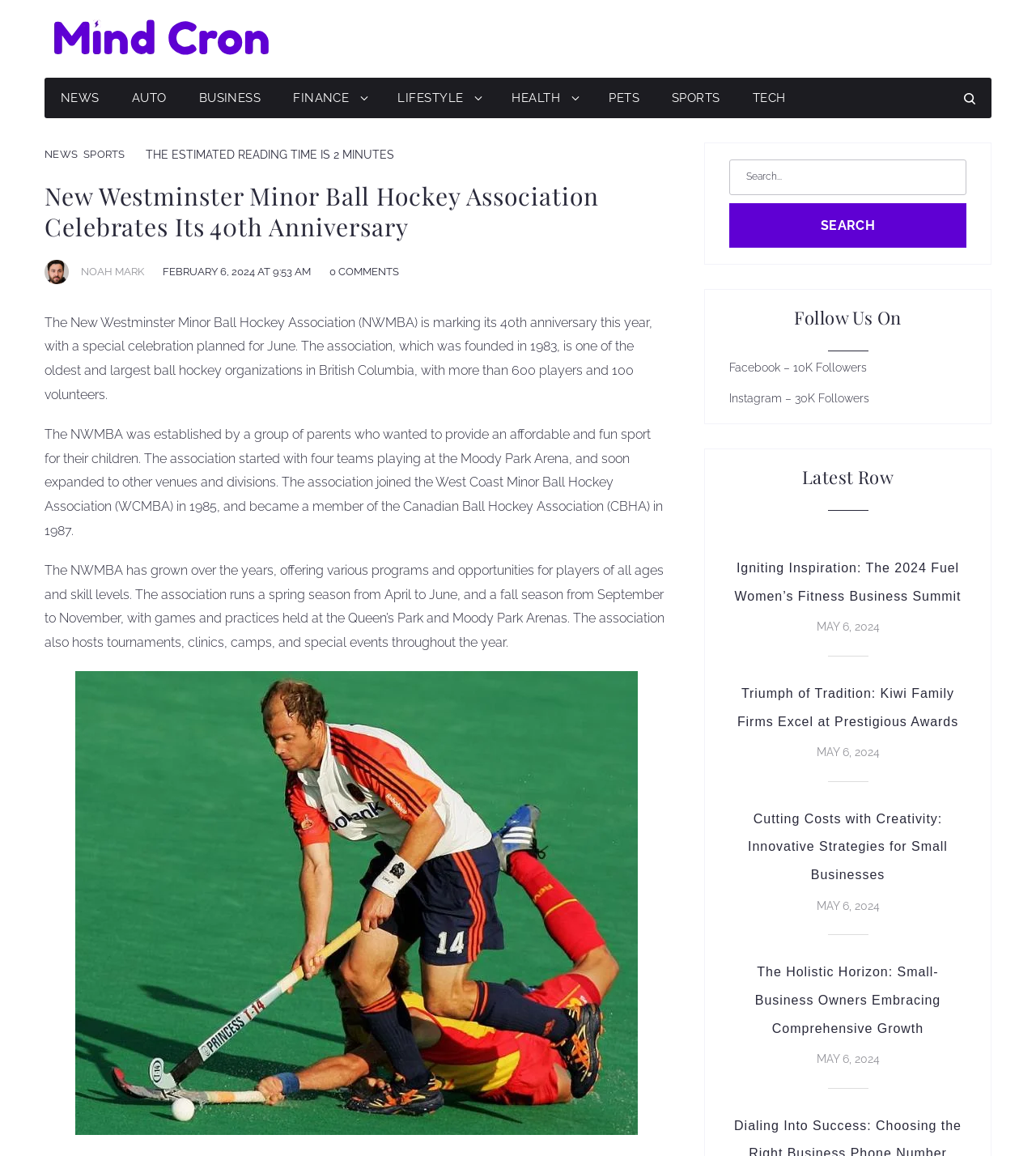Please mark the bounding box coordinates of the area that should be clicked to carry out the instruction: "Search for something".

[0.704, 0.138, 0.933, 0.215]